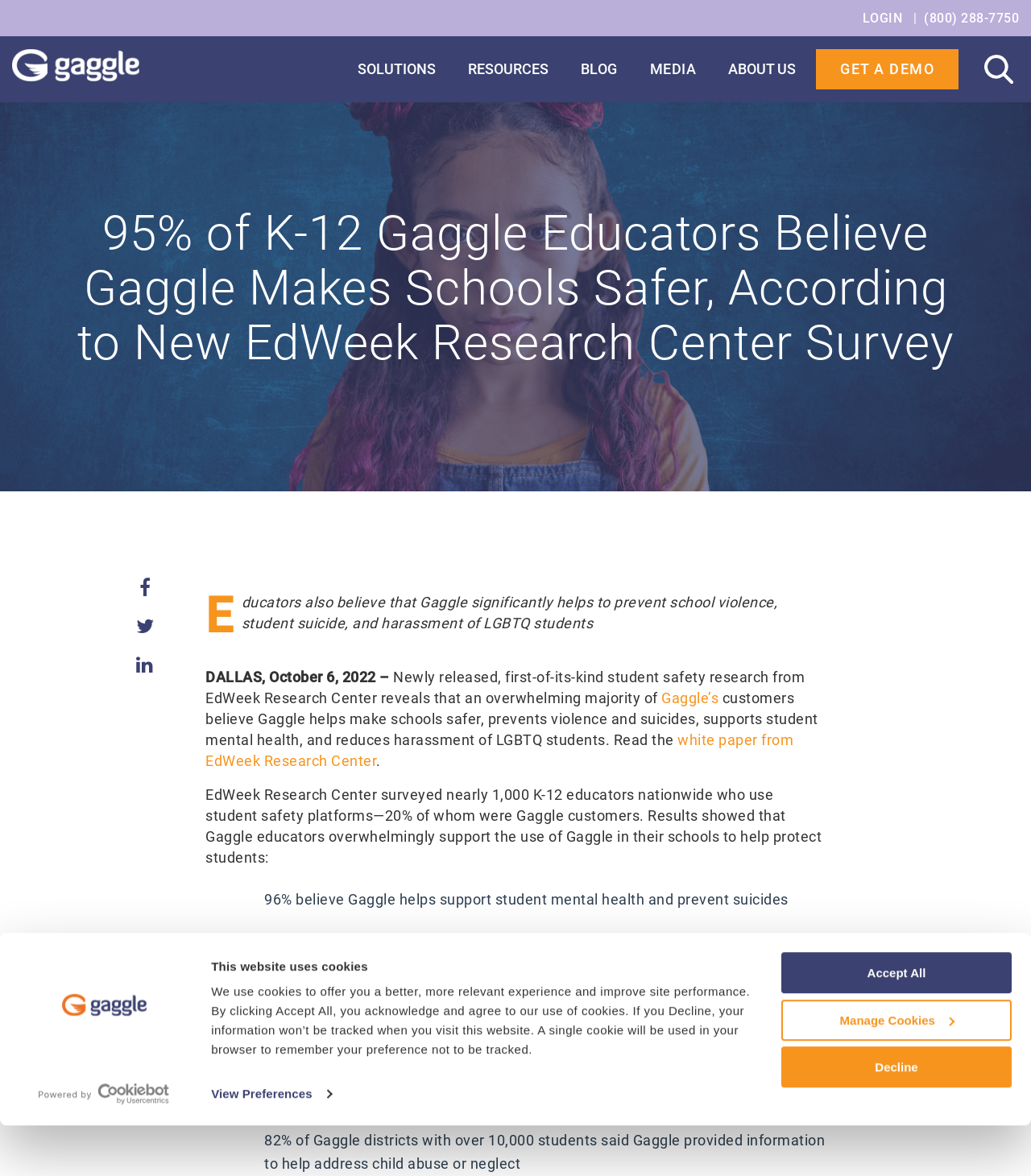Summarize the webpage with a detailed and informative caption.

This webpage appears to be a news article or press release from Gaggle, a company that provides student safety platforms. The main heading at the top of the page reads "95% of K-12 Gaggle Educators Believe Gaggle Makes Schools Safer, According to New EdWeek Research Center Survey". 

Below the heading, there is a section with a cookie consent message, which includes a logo, a link to view preferences, and buttons to decline, manage cookies, or accept all. 

On the top right corner, there are links to login, a phone number, and a separator line. Below that, there is a navigation menu with buttons for solutions, resources, blog, media, and about us. 

On the right side of the page, there is a search button and a navigation menu with menu items for press releases and media coverage. 

The main content of the page is a news article that discusses the results of a survey by EdWeek Research Center, which found that a majority of K-12 educators believe that Gaggle helps make schools safer, prevents violence and suicides, supports student mental health, and reduces harassment of LGBTQ students. The article includes several statistics from the survey, such as 96% of educators believing that Gaggle helps support student mental health and prevent suicides, and 95% believing that Gaggle makes schools safer. 

There are also several links and icons throughout the page, including social media links and a link to a white paper from EdWeek Research Center.